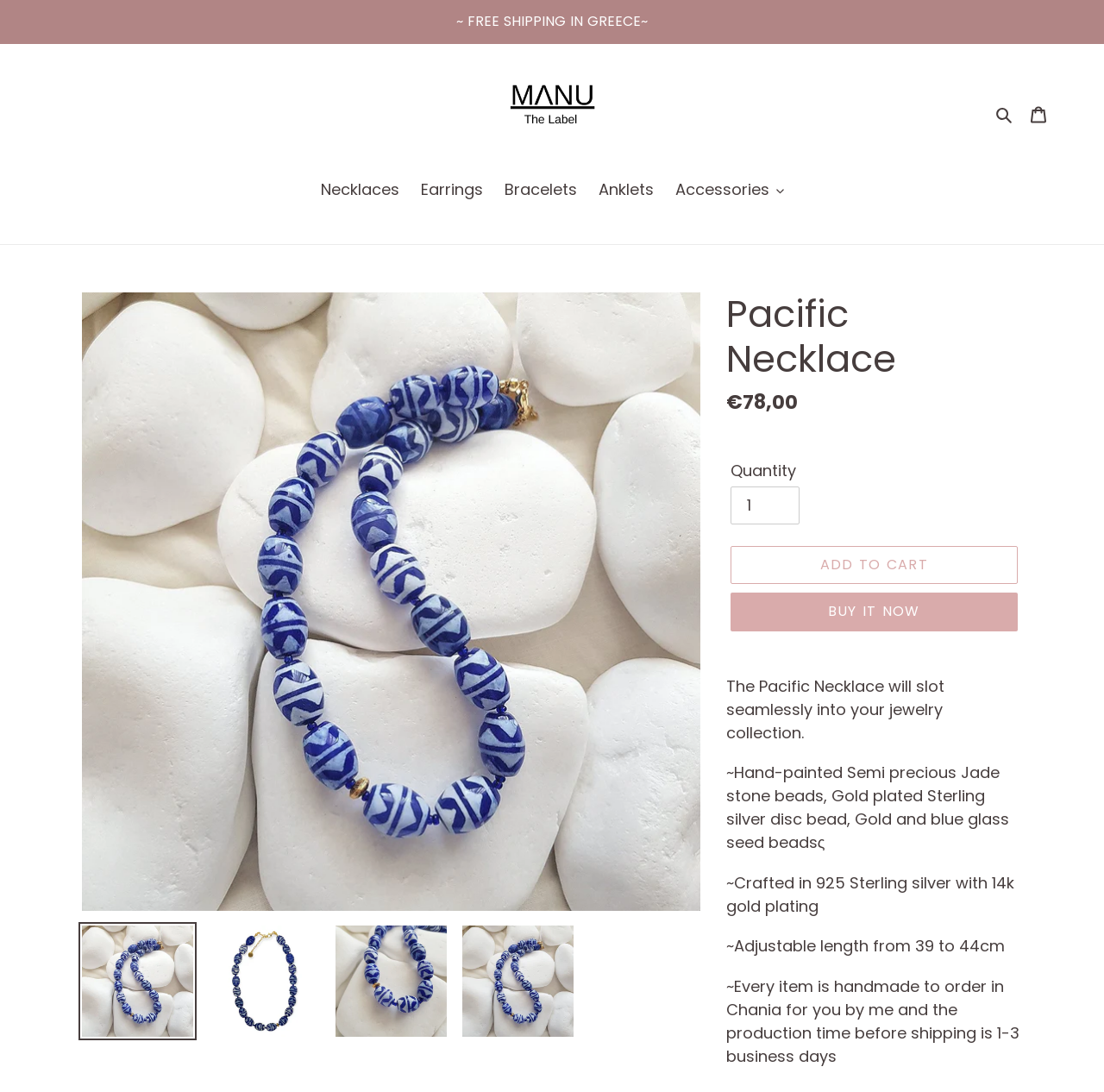Generate an in-depth caption that captures all aspects of the webpage.

The webpage is about a product called the Pacific Necklace, which is a jewelry item. At the top of the page, there is an announcement section that takes up the full width of the page, with a message about free shipping in Greece. Below this section, there is a navigation menu with links to different categories, including Necklaces, Earrings, Bracelets, and Anklets, as well as a search button and a cart link.

The main content of the page is dedicated to the Pacific Necklace product. There is a large image of the necklace that takes up most of the width of the page, with a heading that reads "Pacific Necklace" above it. Below the image, there is a description list that provides details about the product, including its regular price of €78,00.

To the right of the image, there is a section that allows users to select the quantity of the product they want to purchase, with a spin button and an "Add to cart" button. There is also a "BUY IT NOW" button below this section.

The product description is divided into several paragraphs, which provide information about the materials used to make the necklace, its adjustable length, and the production time before shipping. The text is arranged in a clean and organized manner, making it easy to read and understand.

There are also several smaller images of the necklace scattered throughout the page, which appear to be thumbnails that can be clicked to load a larger image into a gallery viewer.